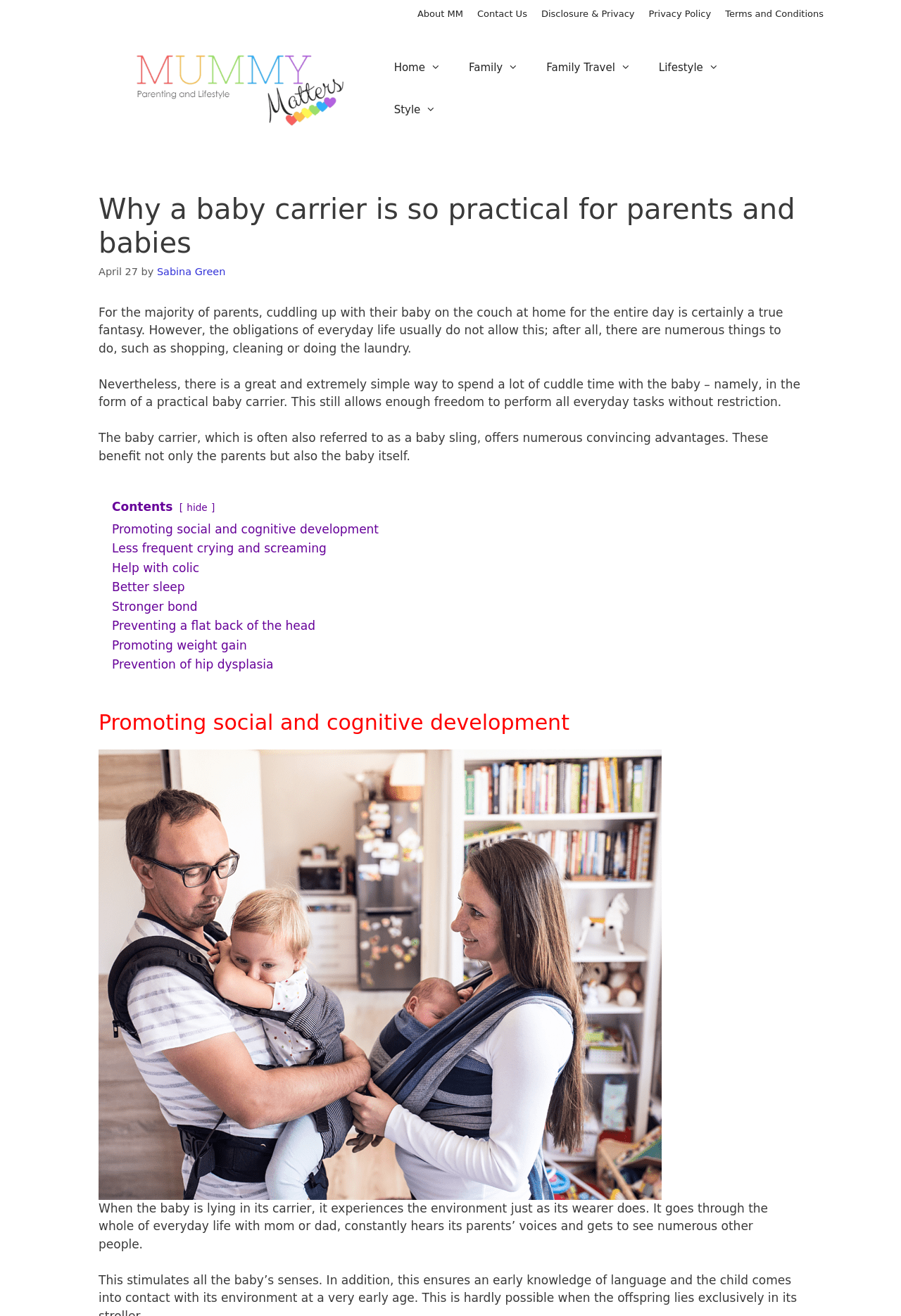Generate the text content of the main heading of the webpage.

Why a baby carrier is so practical for parents and babies